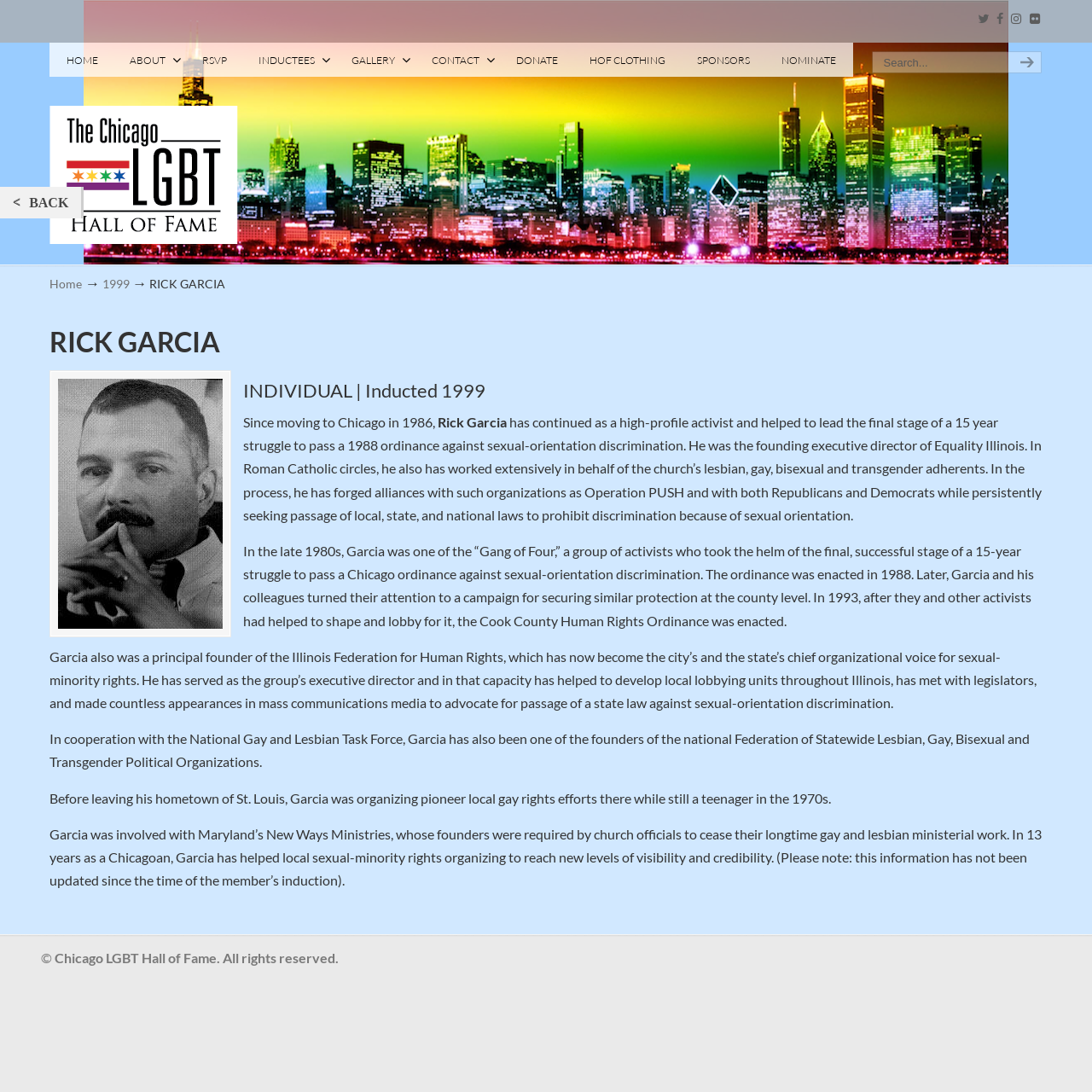What is the name of the inductee?
Give a thorough and detailed response to the question.

I found the answer by looking at the heading element with the text 'RICK GARCIA' which is a prominent element on the webpage, indicating that it is the main subject of the page.